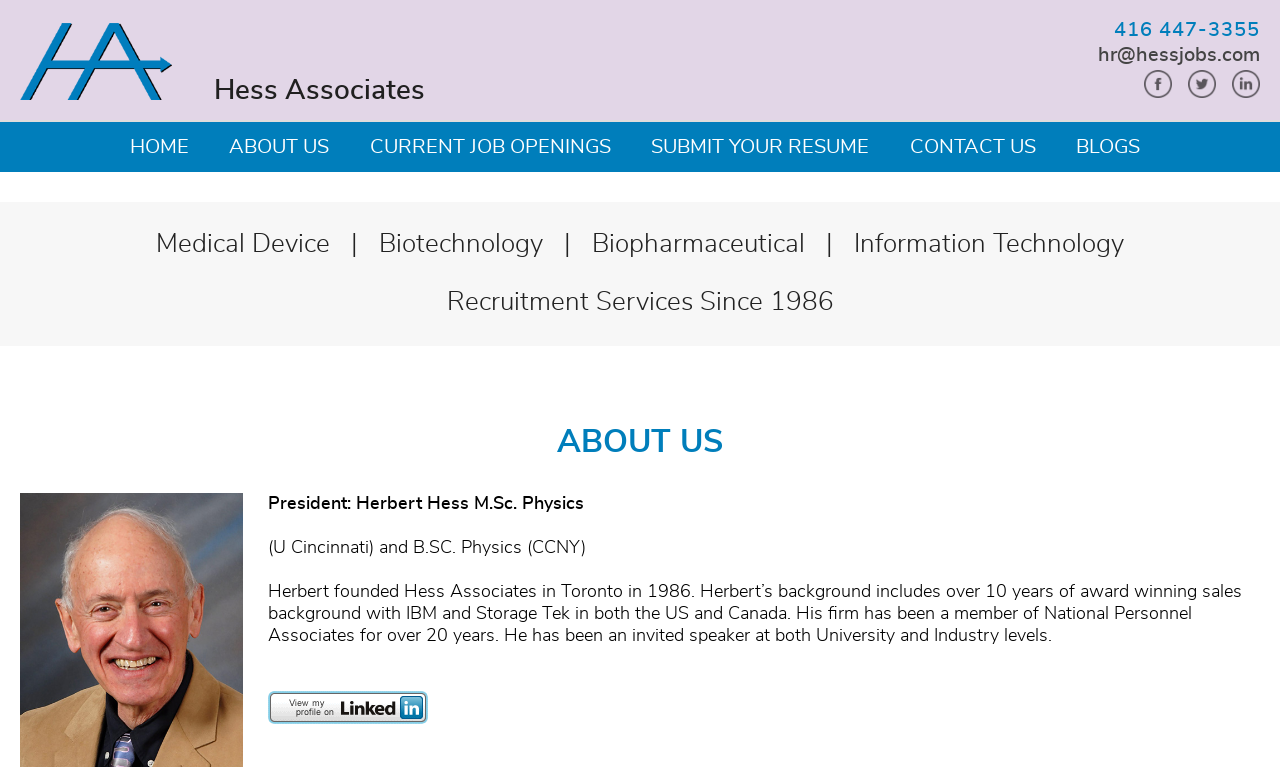Point out the bounding box coordinates of the section to click in order to follow this instruction: "View Herbert Hess's profile on LinkedIn".

[0.209, 0.926, 0.334, 0.949]